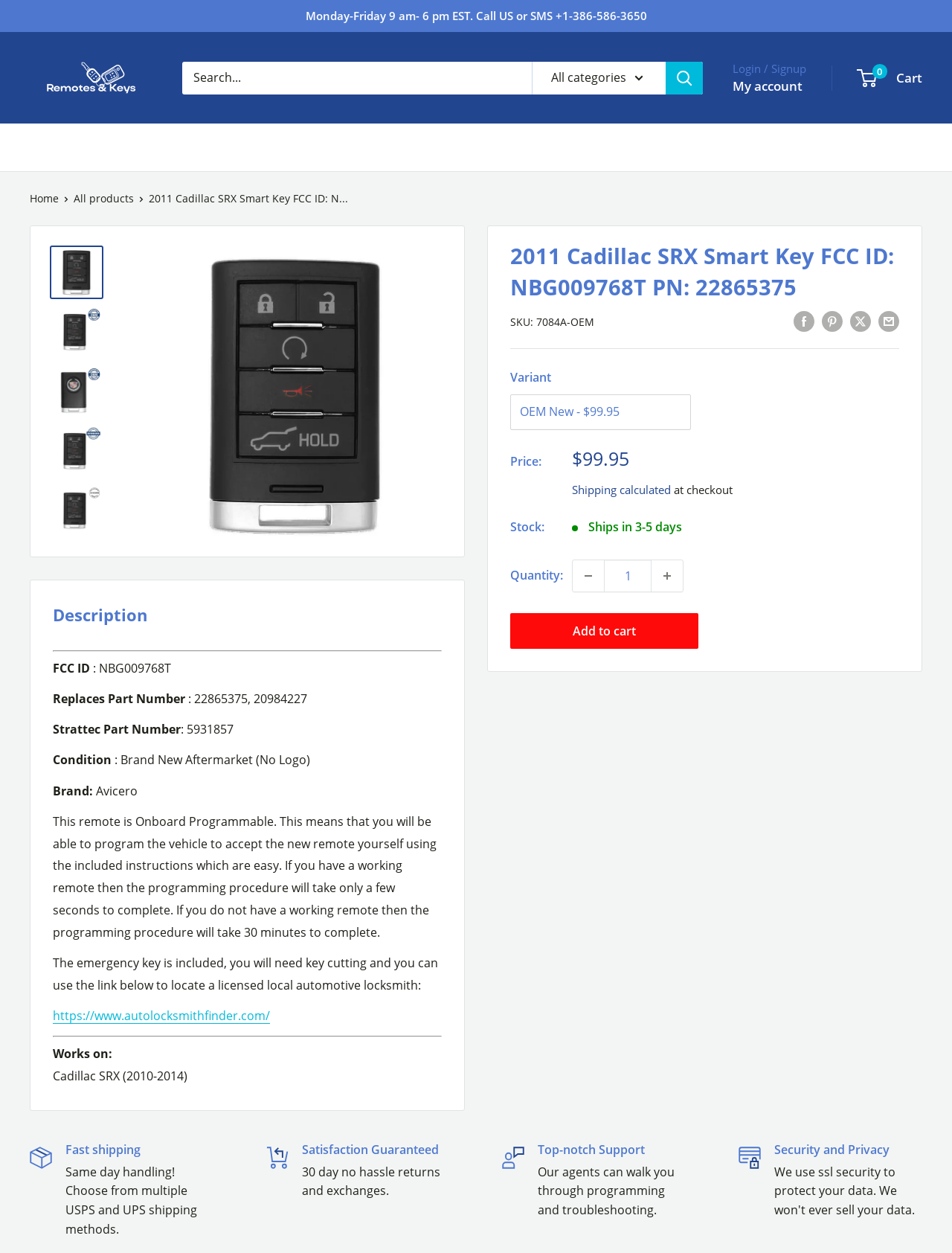Highlight the bounding box of the UI element that corresponds to this description: "0 Cart".

[0.902, 0.053, 0.969, 0.072]